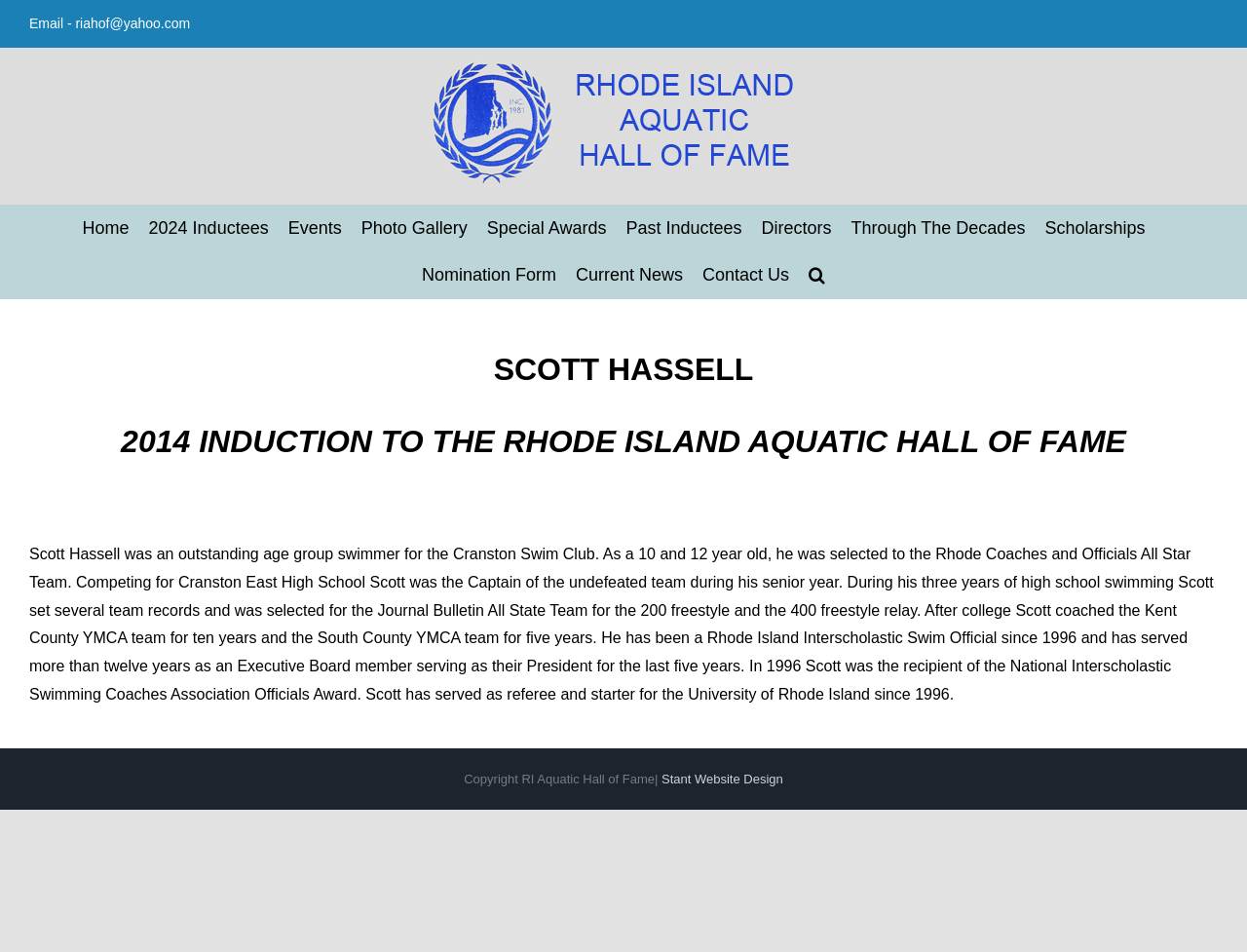Find the bounding box coordinates of the clickable area required to complete the following action: "Search for something".

[0.648, 0.264, 0.662, 0.313]